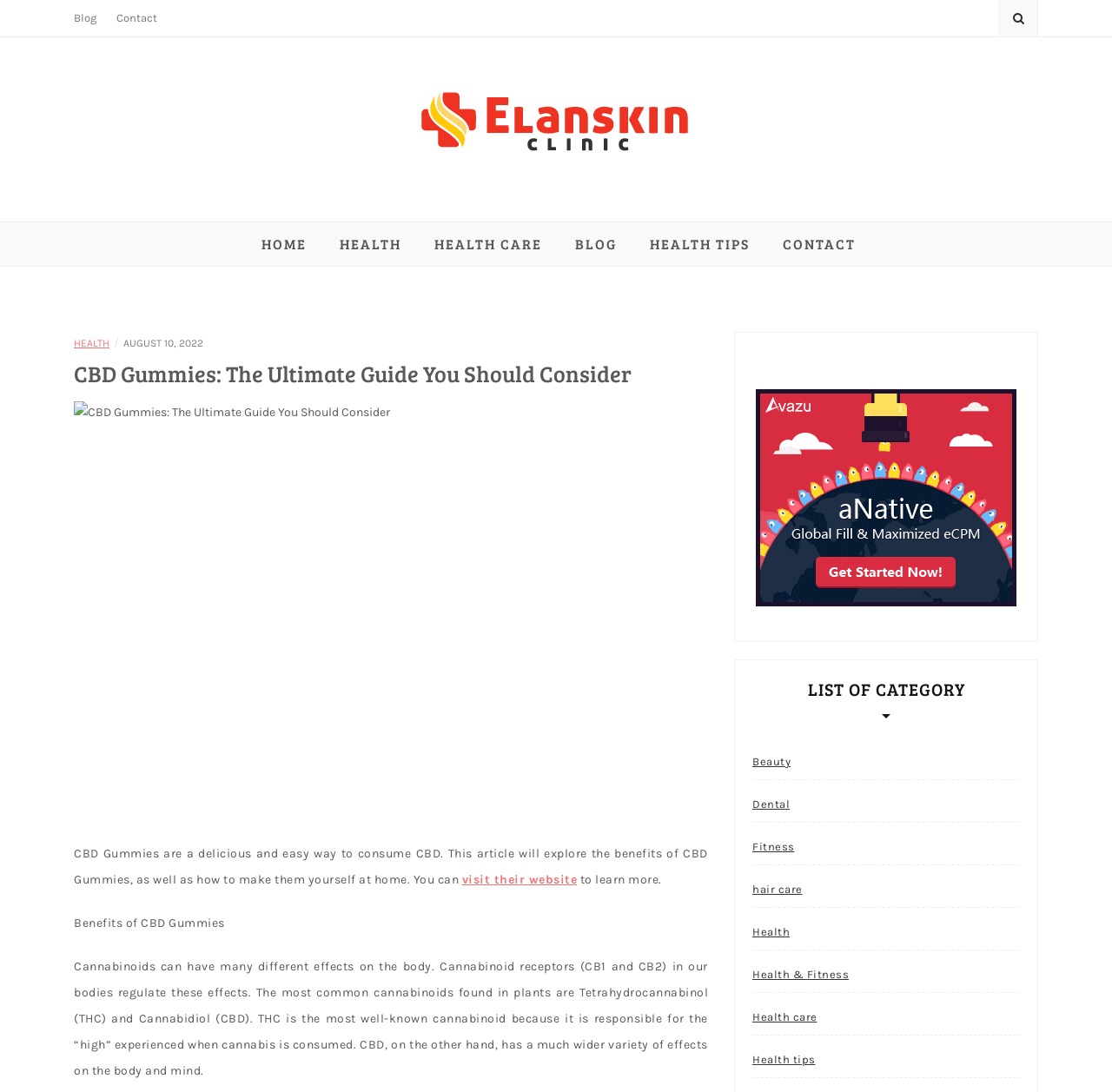Describe the webpage meticulously, covering all significant aspects.

The webpage is about CBD Gummies, with a focus on providing an ultimate guide. At the top left, there is a navigation menu with links to "HOME", "HEALTH", "HEALTH CARE", "BLOG", "HEALTH TIPS", and "CONTACT". Below this menu, there is a heading that reads "CBD Gummies: The Ultimate Guide You Should Consider". 

To the right of the heading, there is an image related to CBD Gummies. Below the image, there is a block of text that introduces CBD Gummies as a delicious and easy way to consume CBD, and invites readers to learn more by visiting a website.

The webpage then delves into the benefits of CBD Gummies, with a subheading "Benefits of CBD Gummies" followed by a detailed explanation of how cannabinoids work in the body. There is also an image on the right side of the page, which appears to be a decorative element.

Further down the page, there is a section titled "LIST OF CATEGORY" with links to various categories such as "Beauty", "Dental", "Fitness", "Hair Care", "Health", "Health & Fitness", "Health care", and "Health tips". 

At the top right corner, there is a button with an icon, and below it, there are two links to "Elanskinclinic- Keep your skin fresh", one of which is an image. There are also two links to "Blog" and "Contact" at the top of the page.